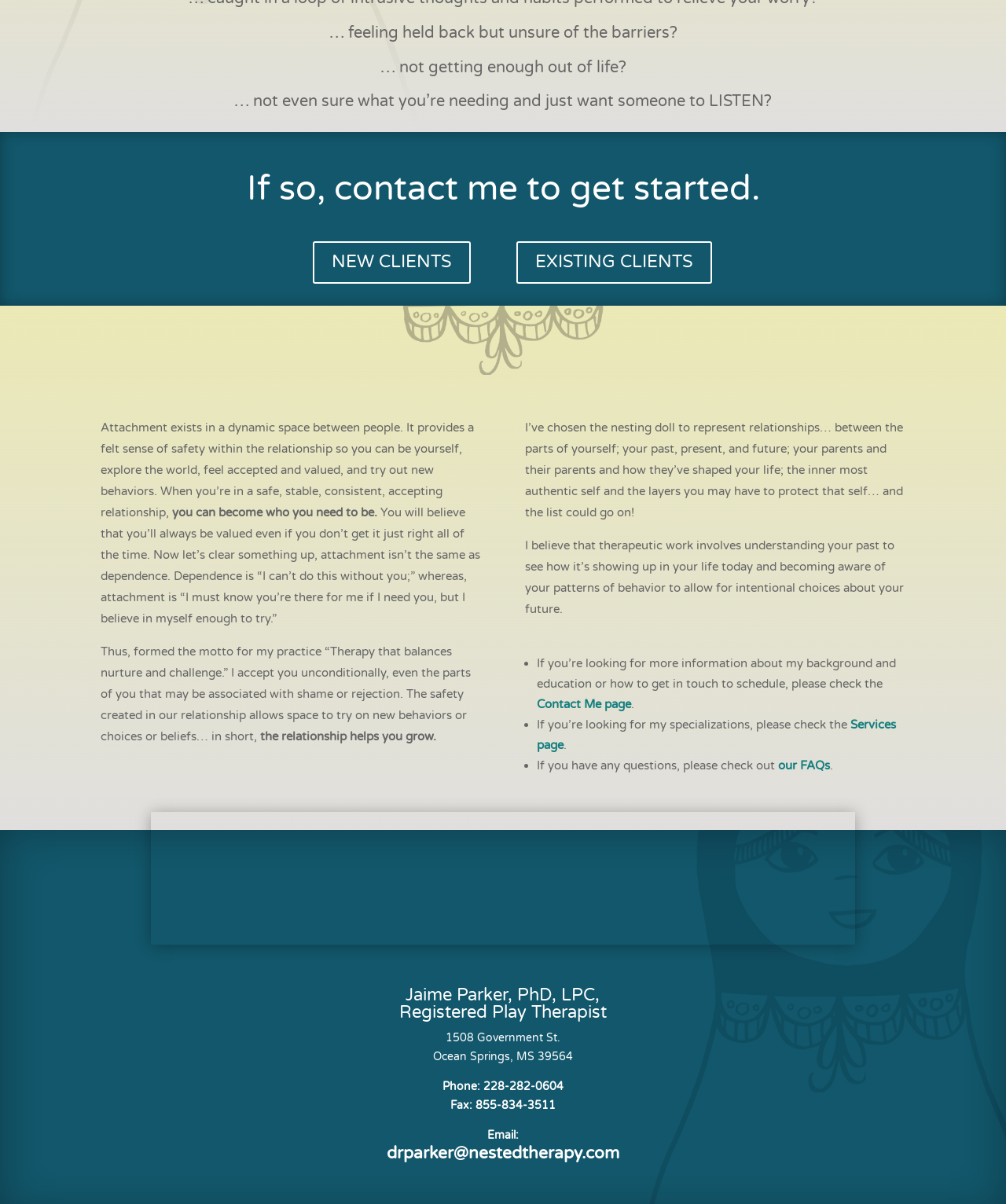Extract the bounding box coordinates for the HTML element that matches this description: "Contact Me page". The coordinates should be four float numbers between 0 and 1, i.e., [left, top, right, bottom].

[0.534, 0.579, 0.627, 0.591]